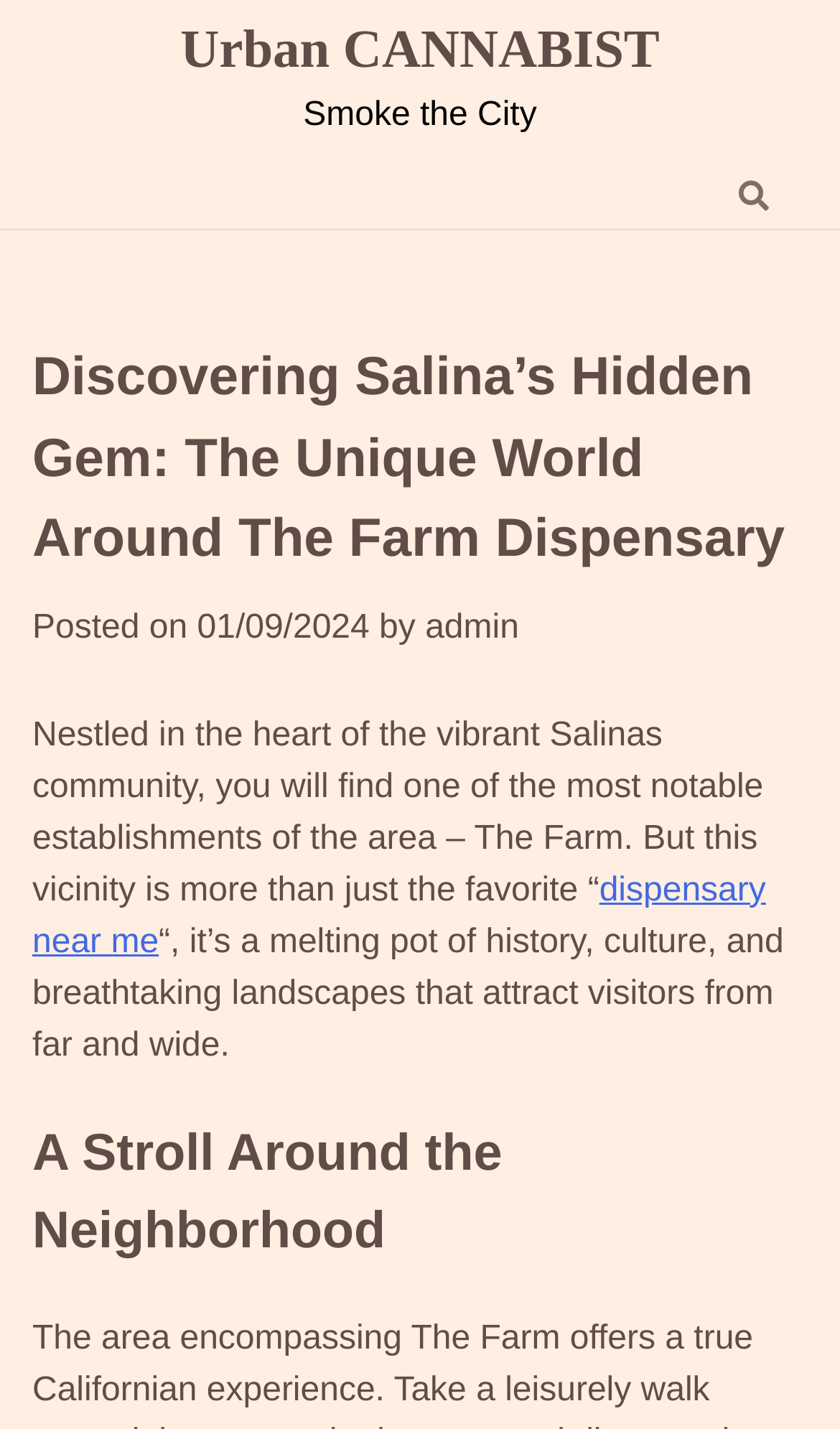What is the name of the dispensary?
Please provide a detailed and thorough answer to the question.

I found the answer by looking at the text content of the webpage, specifically the sentence 'Nestled in the heart of the vibrant Salinas community, you will find one of the most notable establishments of the area – The Farm.' which mentions the name of the dispensary.